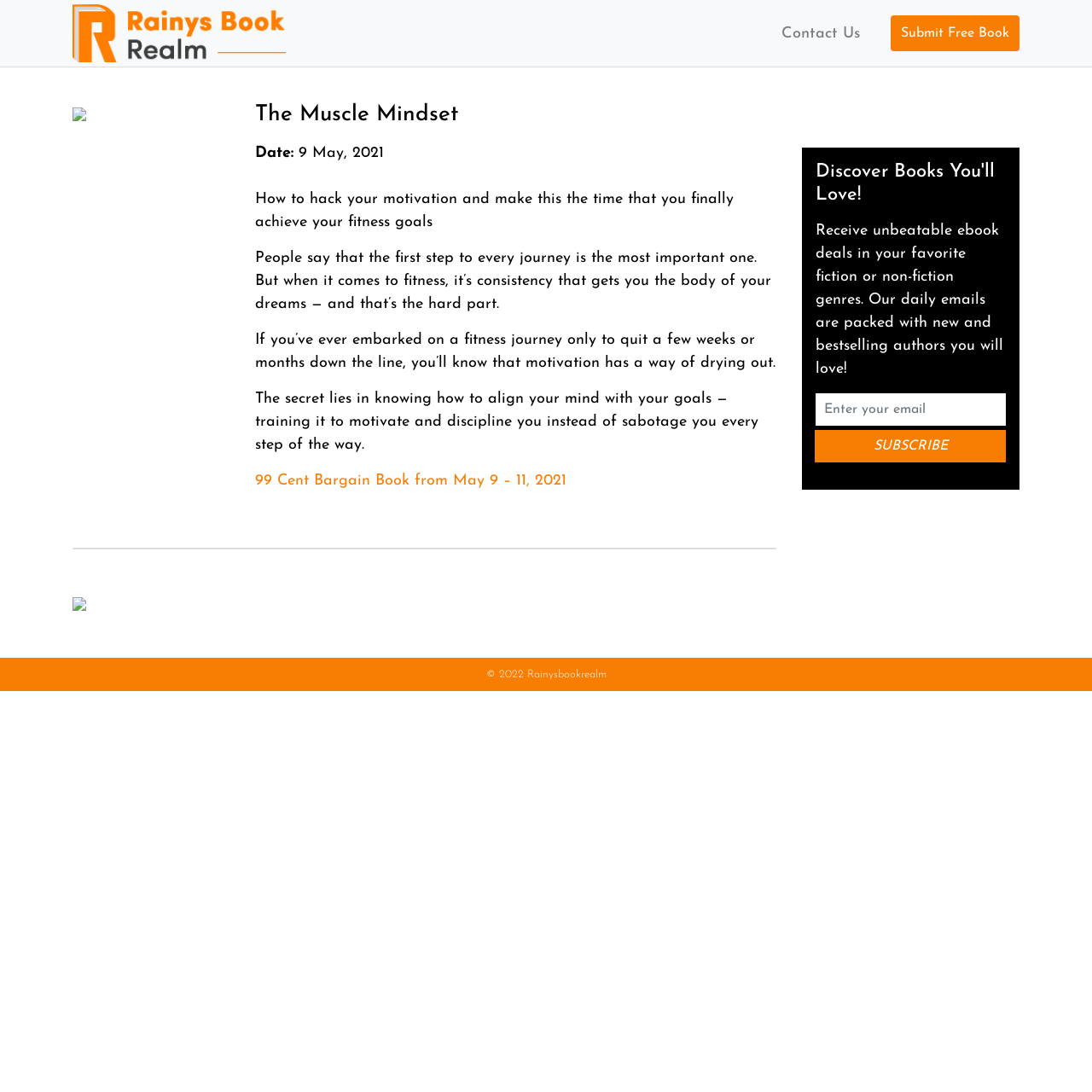Answer the question in a single word or phrase:
What can be submitted for free on this webpage?

Book